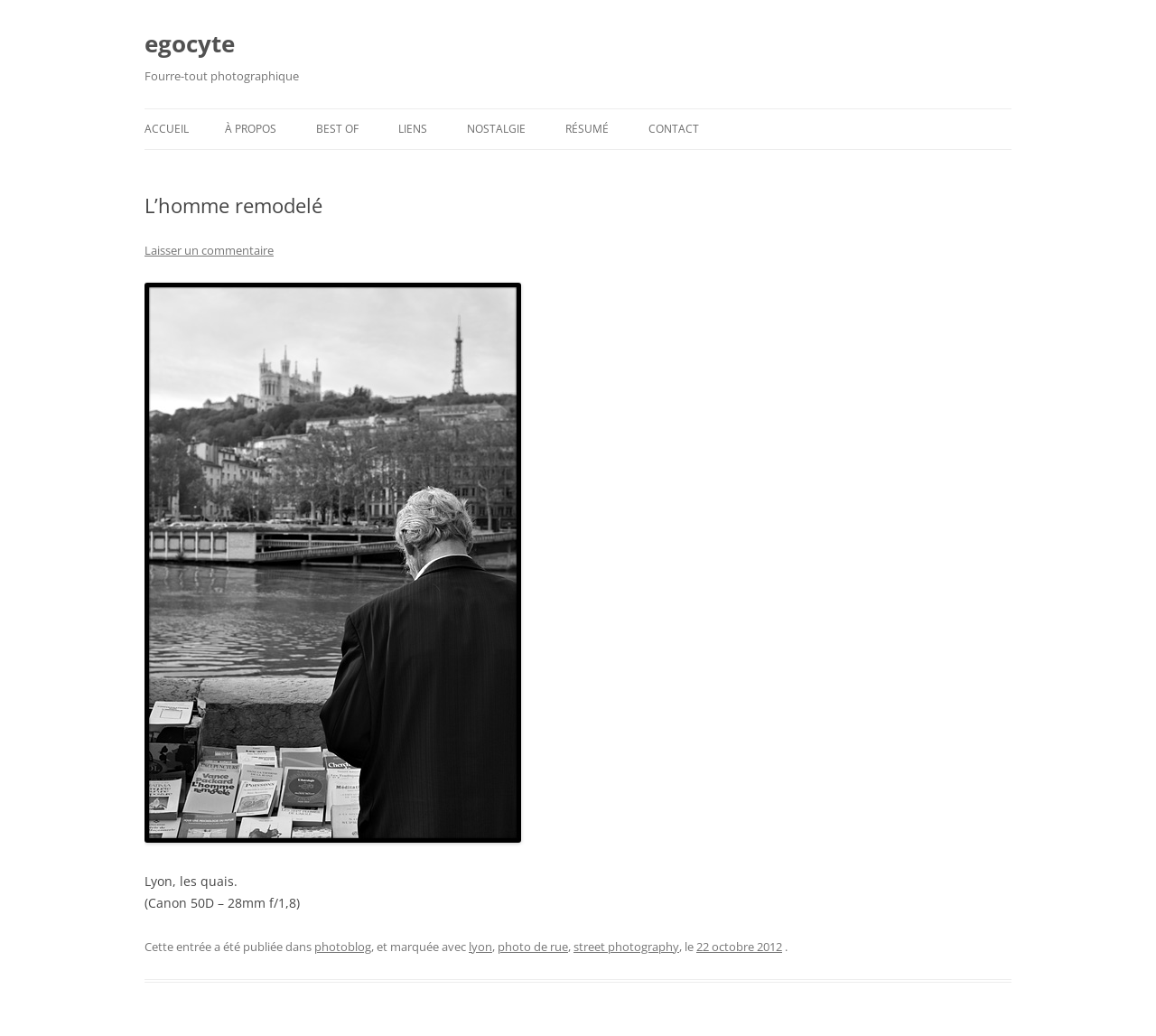Determine the bounding box of the UI element mentioned here: "Accueil". The coordinates must be in the format [left, top, right, bottom] with values ranging from 0 to 1.

[0.125, 0.105, 0.163, 0.144]